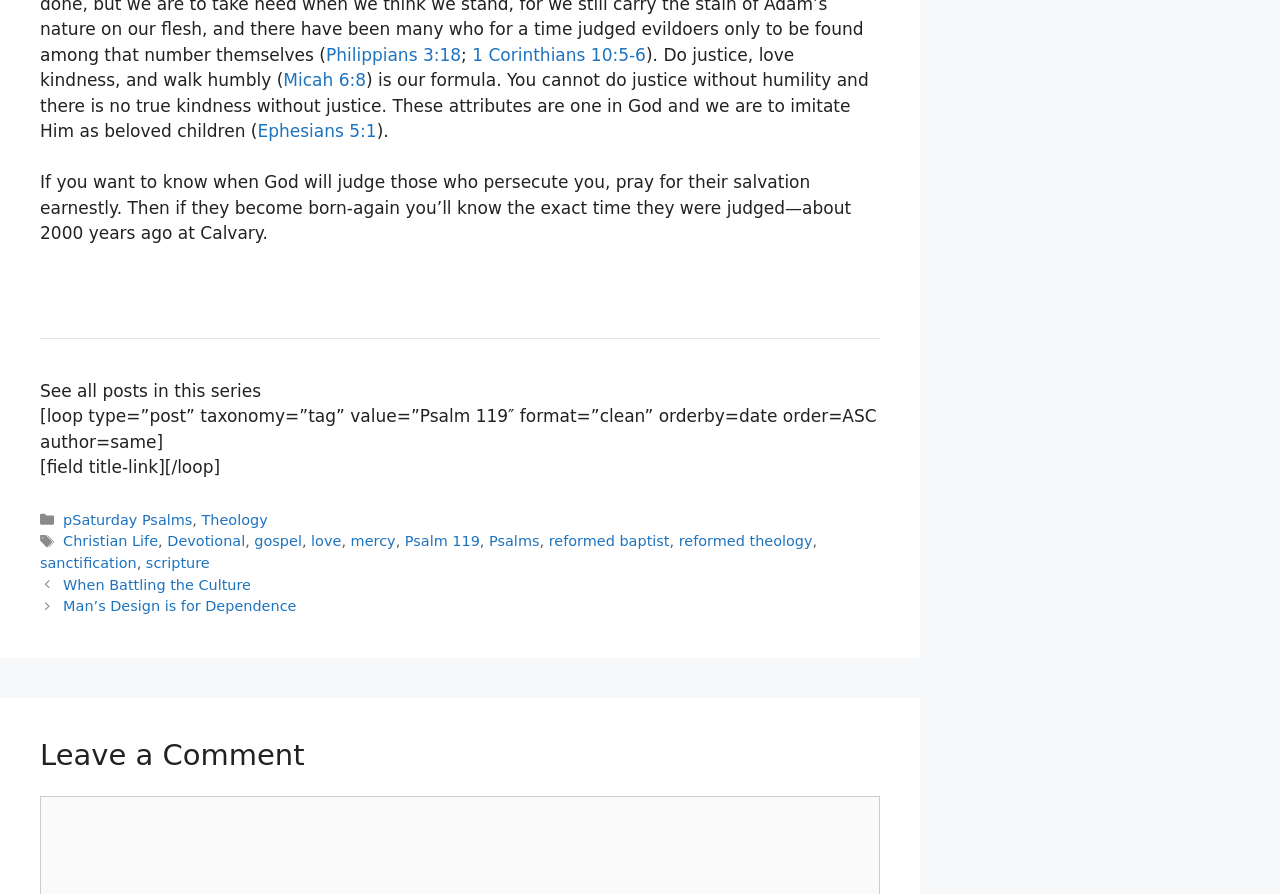Predict the bounding box coordinates of the UI element that matches this description: "Man’s Design is for Dependence". The coordinates should be in the format [left, top, right, bottom] with each value between 0 and 1.

[0.049, 0.669, 0.232, 0.687]